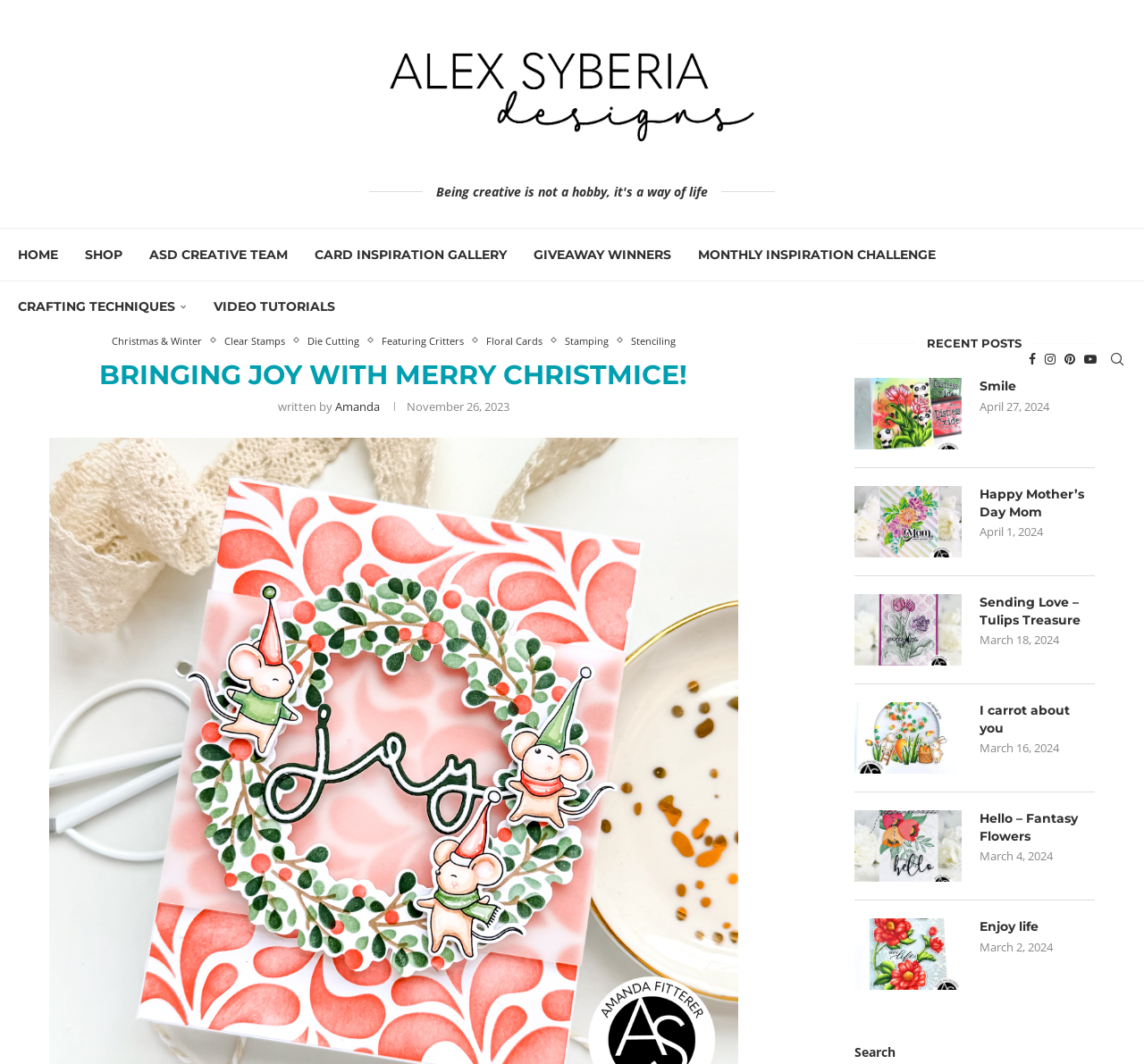Using the provided description Floral Cards, find the bounding box coordinates for the UI element. Provide the coordinates in (top-left x, top-left y, bottom-right x, bottom-right y) format, ensuring all values are between 0 and 1.

[0.425, 0.315, 0.482, 0.326]